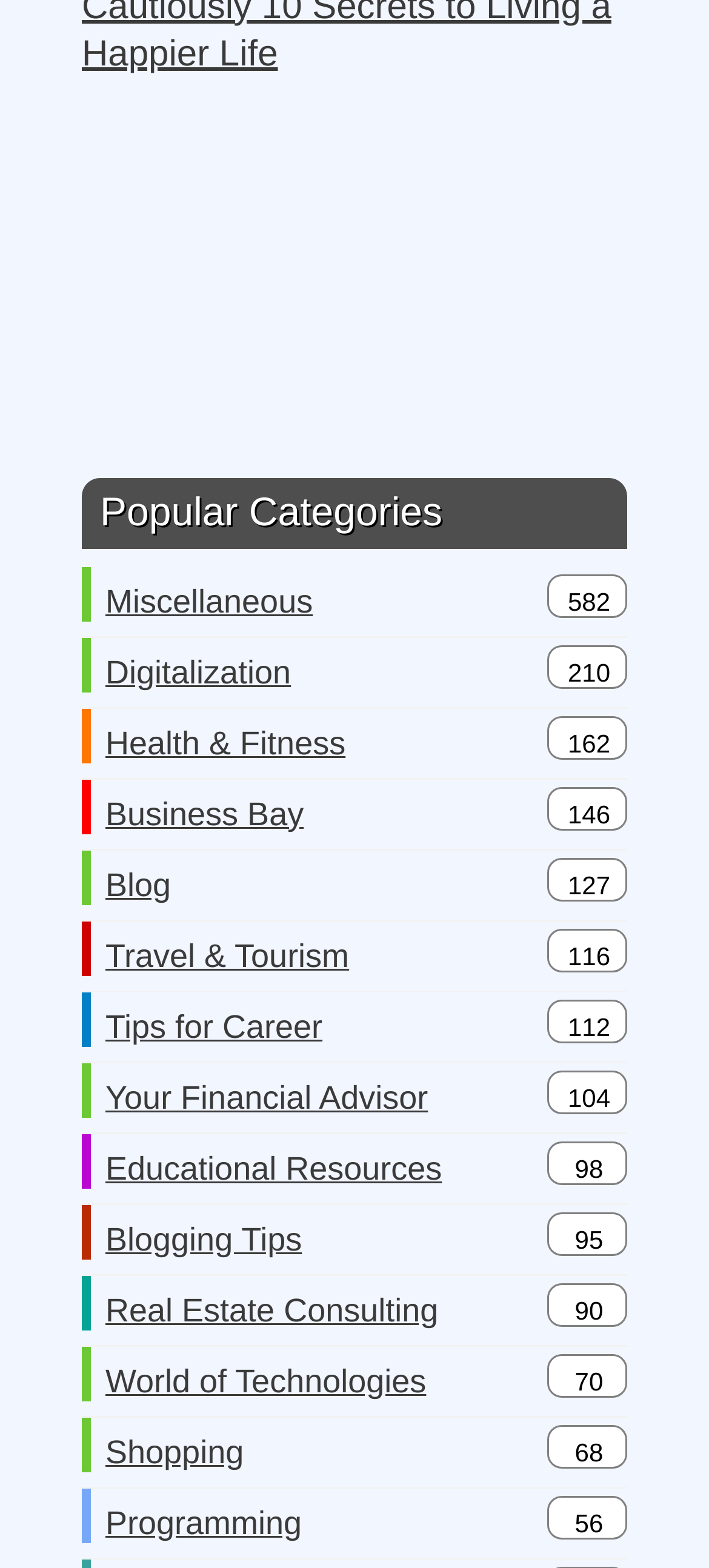Reply to the question with a single word or phrase:
How many categories are listed?

20